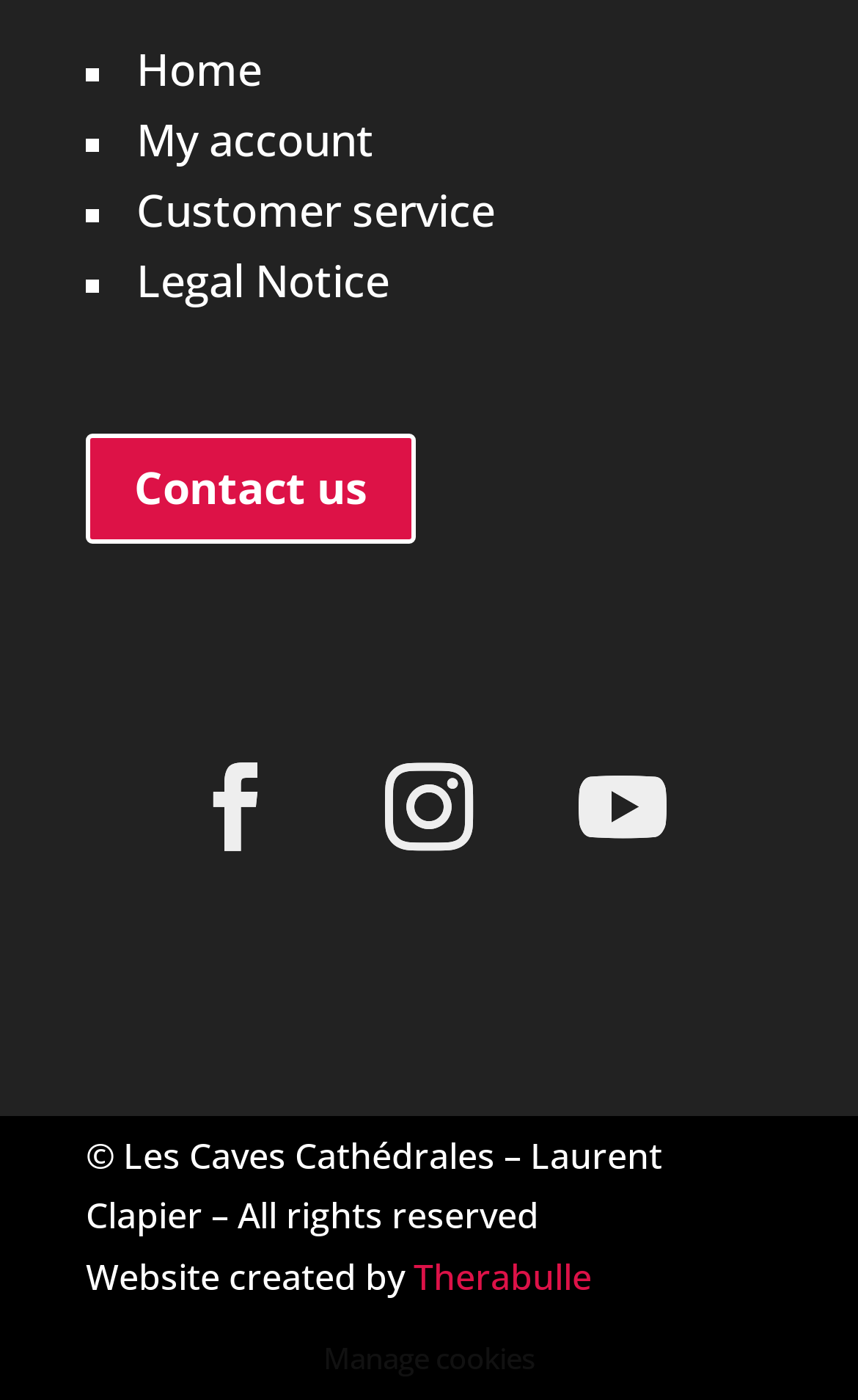Can you specify the bounding box coordinates for the region that should be clicked to fulfill this instruction: "view my account".

[0.159, 0.079, 0.436, 0.121]